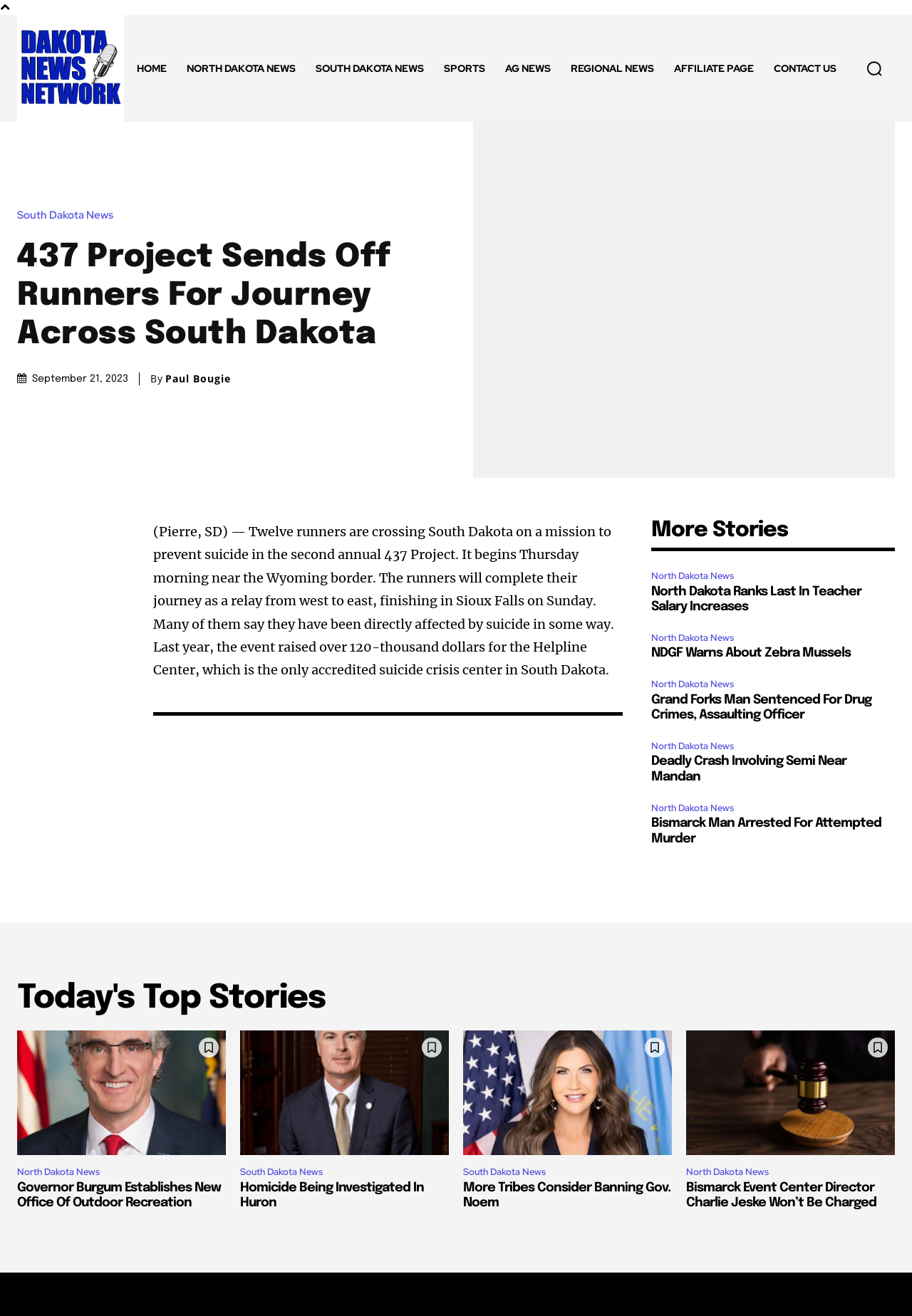Please locate the UI element described by "Homicide Being Investigated In Huron" and provide its bounding box coordinates.

[0.263, 0.898, 0.465, 0.919]